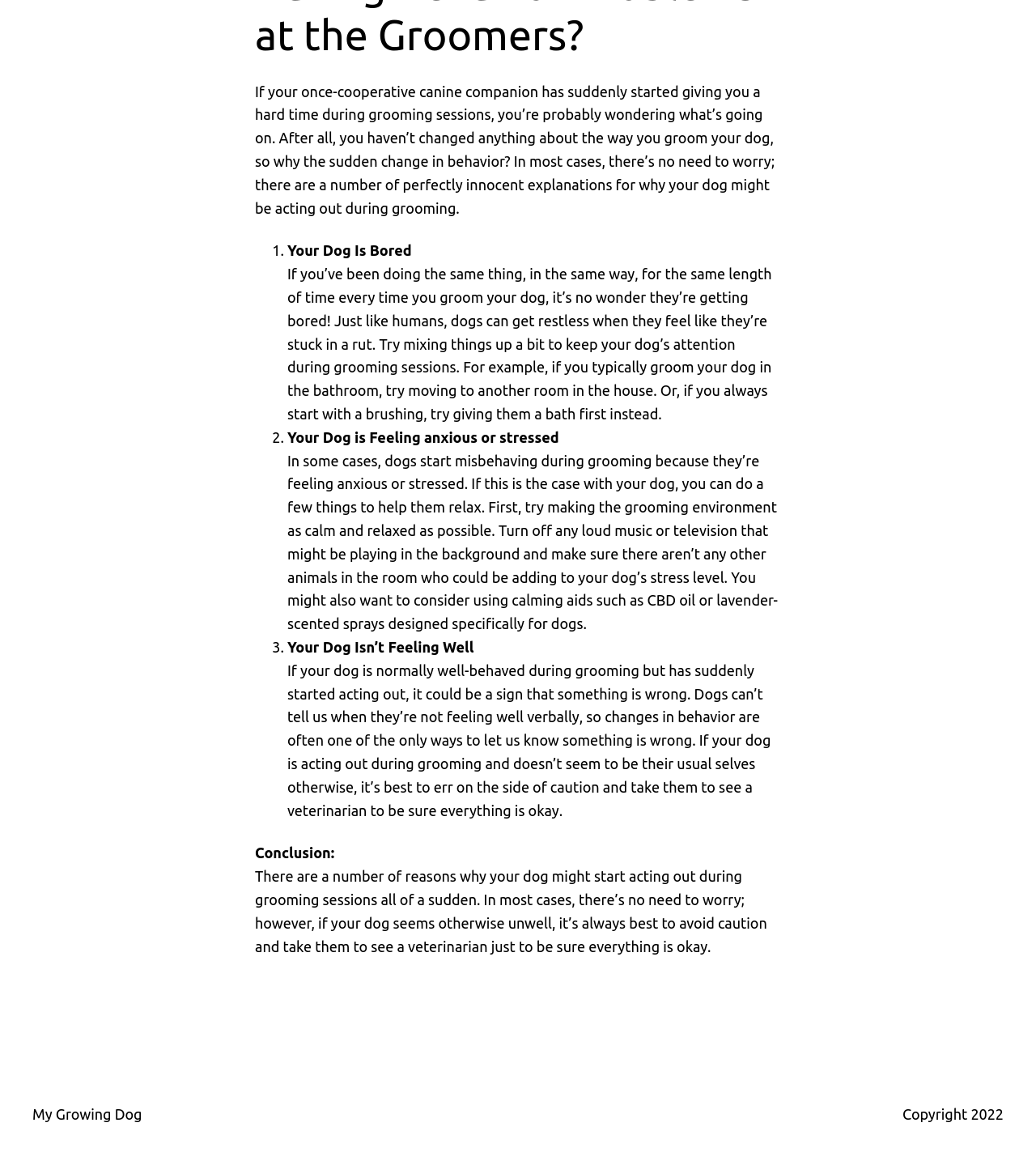Provide a one-word or one-phrase answer to the question:
Why might a dog start acting out during grooming?

Boredom, anxiety, or illness